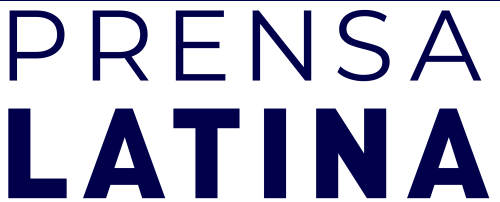What is the focus of the news agency?
Provide an in-depth and detailed answer to the question.

The striking typography of the logo suggests that the agency focuses on delivering impactful news, which is reflected in the design's emphasis on clarity and professionalism.